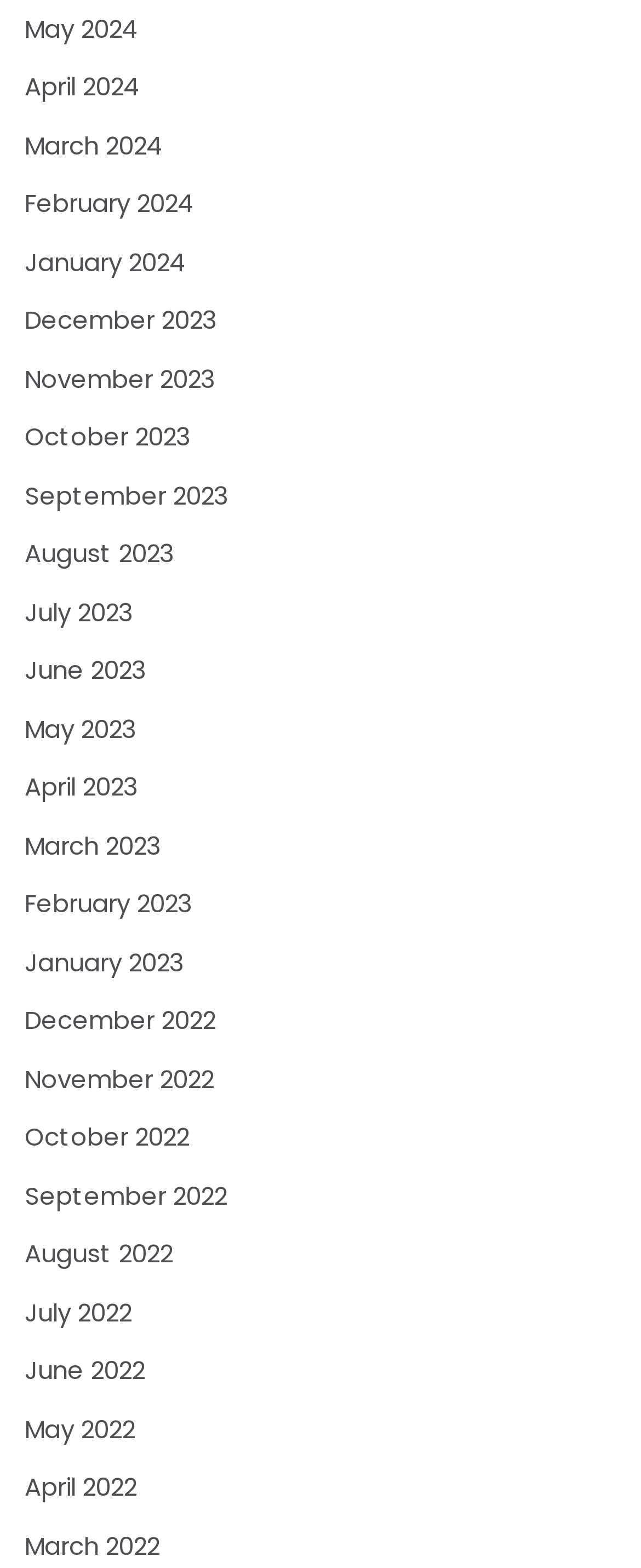Locate the bounding box coordinates of the UI element described by: "May 2024". The bounding box coordinates should consist of four float numbers between 0 and 1, i.e., [left, top, right, bottom].

[0.038, 0.007, 0.215, 0.029]